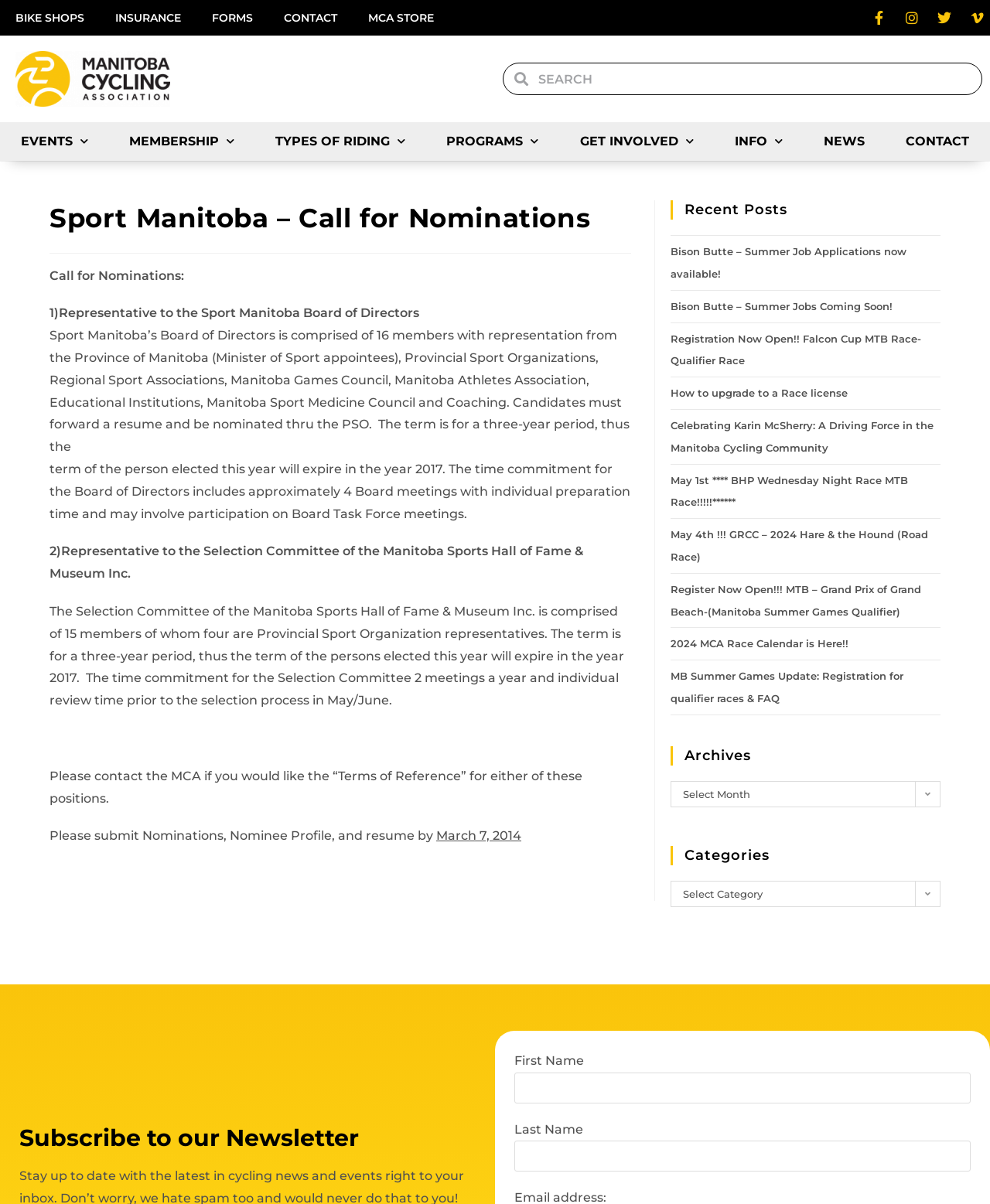Based on the image, please elaborate on the answer to the following question:
What is the name of the organization mentioned in the article?

I found the name of the organization mentioned in the article section, which is Sport Manitoba, as it is mentioned in the heading 'Sport Manitoba – Call for Nominations'.